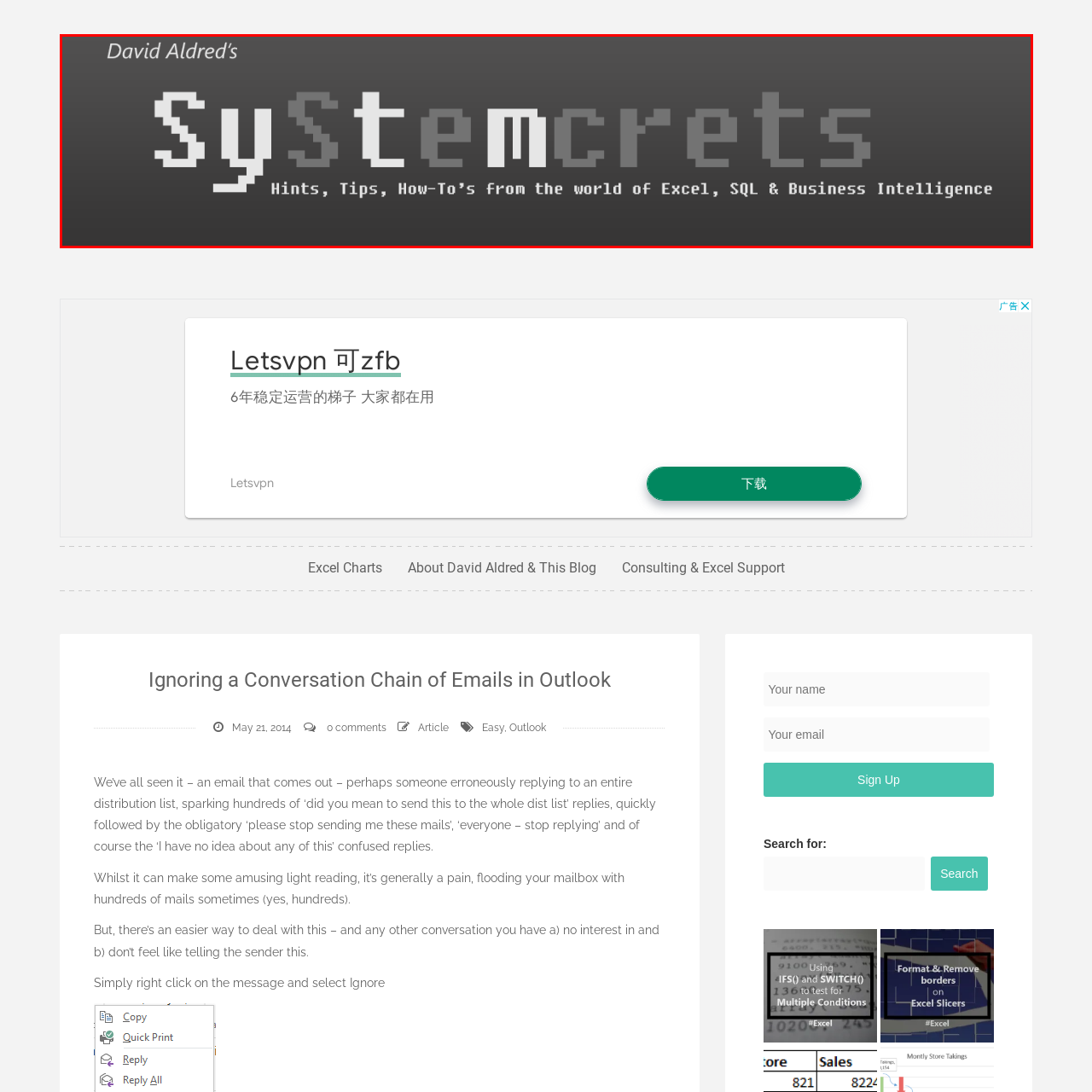Create an extensive description for the image inside the red frame.

This image features the logo of "David Aldred's System Secrets," a blog dedicated to sharing insights, tips, and how-to guides from the domains of Excel, SQL, and Business Intelligence. The logo prominently displays the text "Systemcrets" in a distinctive pixelated font, conveying a tech-savvy and modern aesthetic. Below the main title, there is a tagline that reads "Hints, Tips, How-To's from the world of Excel, SQL & Business Intelligence," highlighting the blog's focus on practical advice and resources for users interested in these software tools. The background is a gradient of dark colors, enhancing the logo's visibility and impact.